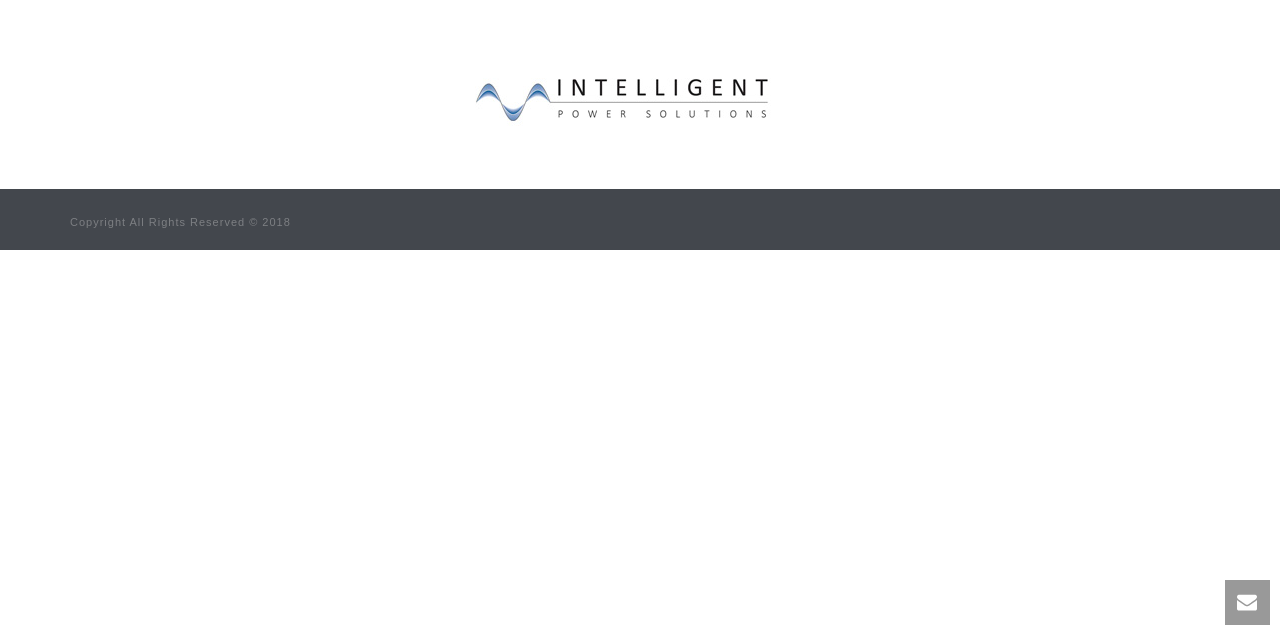Predict the bounding box for the UI component with the following description: "alt="ips-logo-1" title="ips-logo-1"".

[0.371, 0.134, 0.605, 0.159]